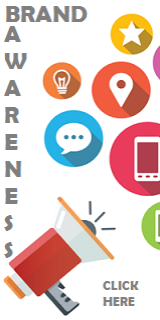Generate a detailed explanation of the scene depicted in the image.

The image promotes "Brand Awareness" with a visually striking design. It features a megaphone, symbolizing communication and promotion, adorned with colorful icons representing various aspects of branding—like a lightbulb for ideas, a location pin for geographic relevance, and mobile devices for digital outreach. The text "CLICK HERE" emphasizes a call to action, inviting viewers to engage further. The layout blends bold typography and vibrant icons, making it eye-catching and easily interpretable, underscoring the importance of brand visibility and engagement in modern marketing strategies.